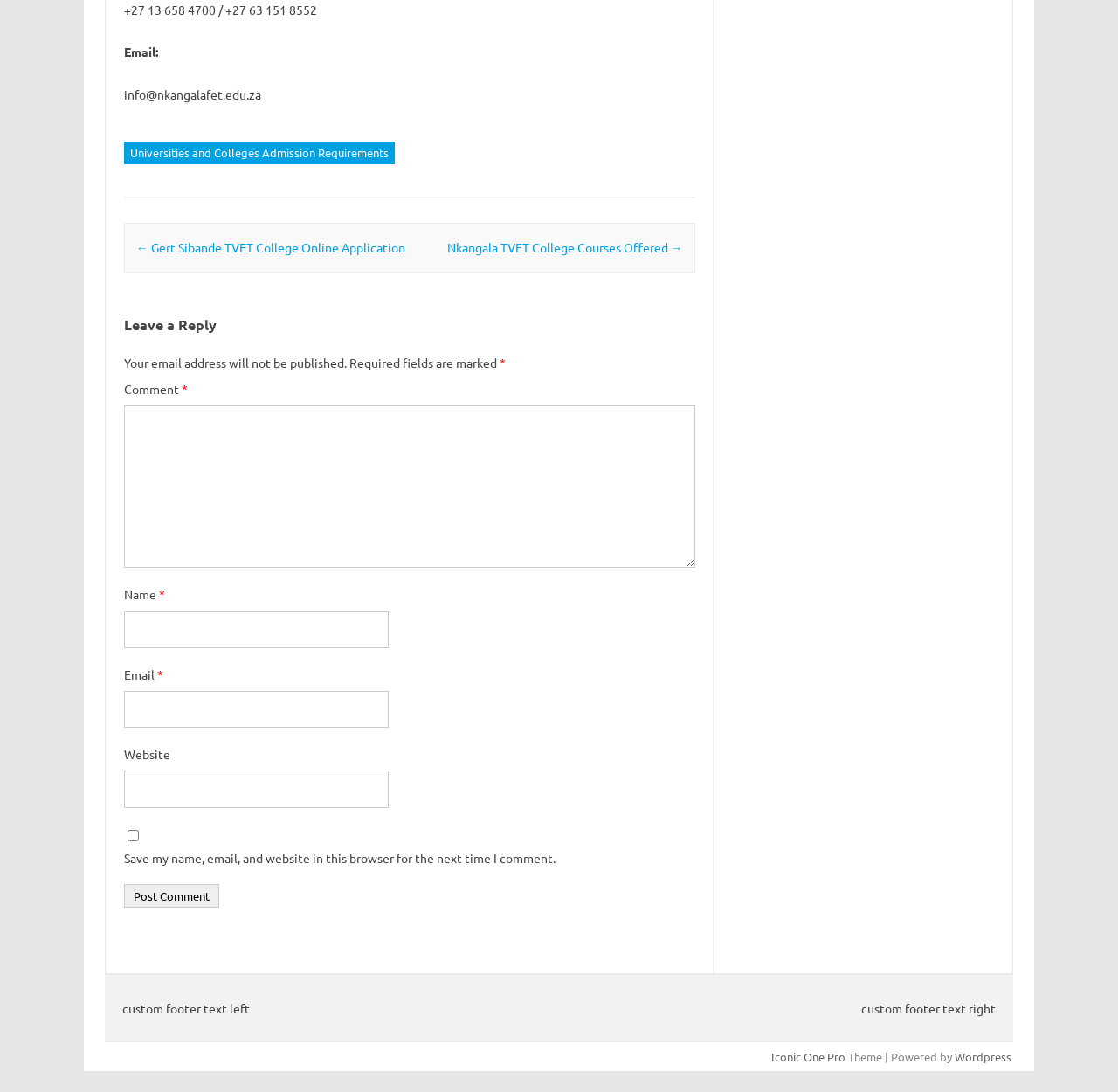Identify the bounding box coordinates of the section that should be clicked to achieve the task described: "Send an email".

[0.111, 0.08, 0.233, 0.094]